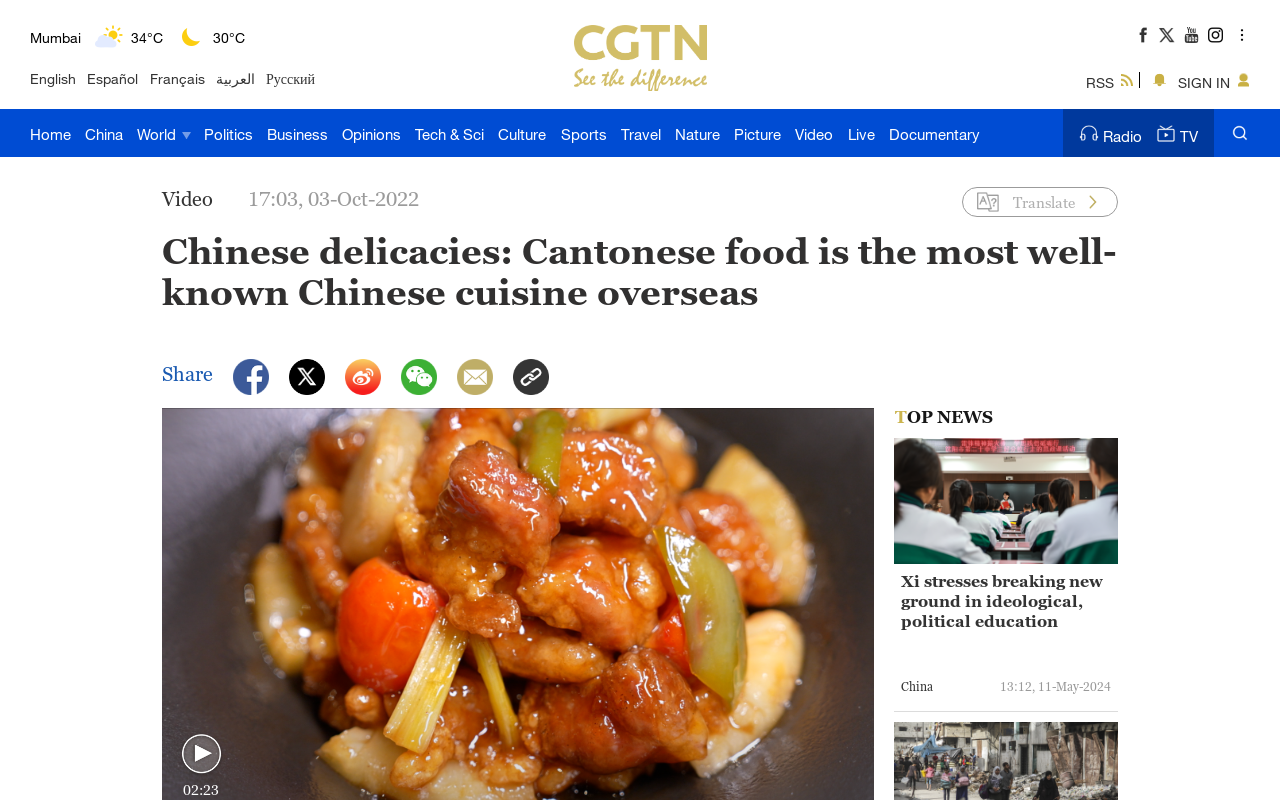Identify the bounding box coordinates for the element you need to click to achieve the following task: "Watch the video". The coordinates must be four float values ranging from 0 to 1, formatted as [left, top, right, bottom].

[0.127, 0.234, 0.17, 0.264]